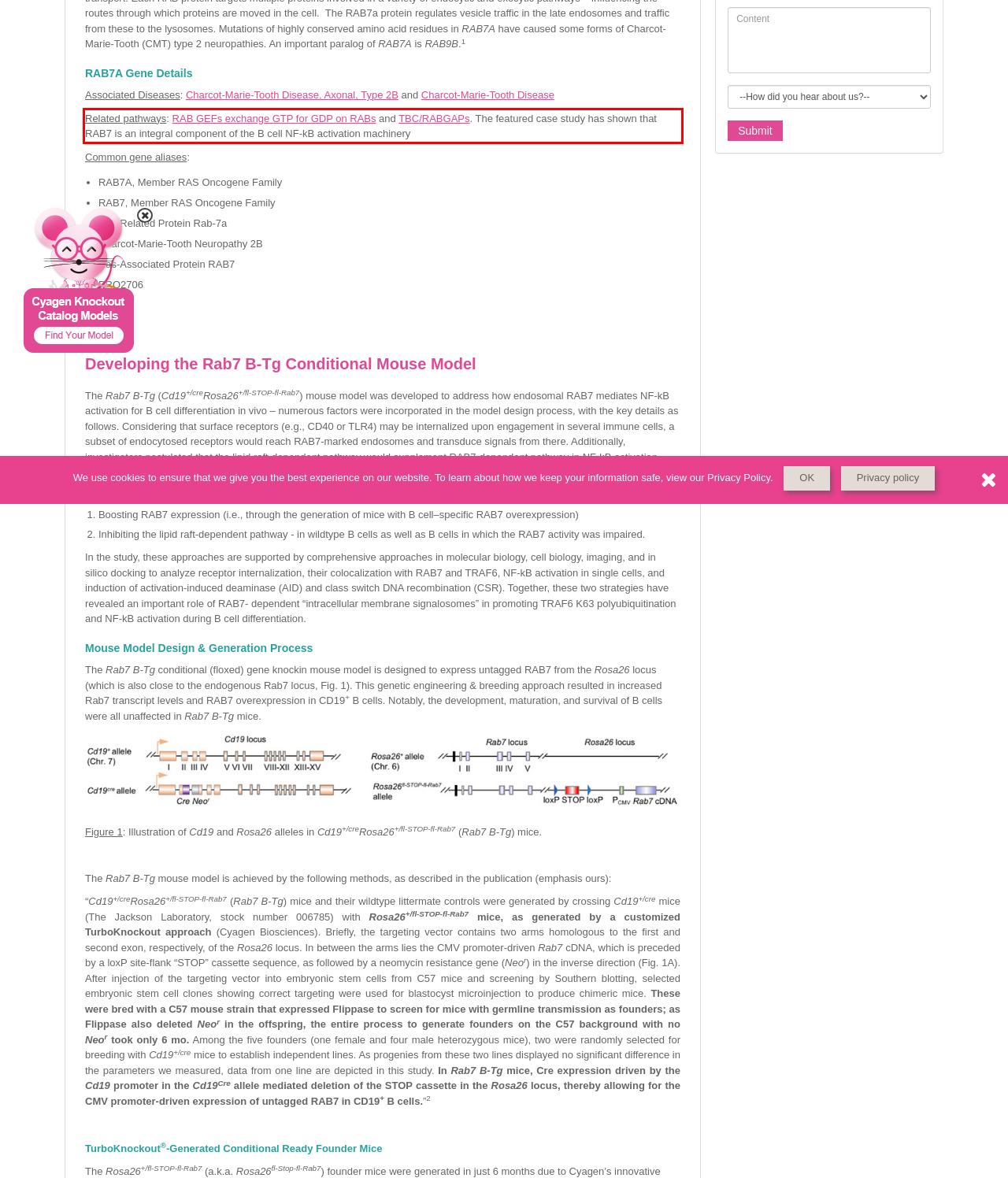Look at the screenshot of the webpage, locate the red rectangle bounding box, and generate the text content that it contains.

Related pathways: RAB GEFs exchange GTP for GDP on RABs and TBC/RABGAPs. The featured case study has shown that RAB7 is an integral component of the B cell NF-kB activation machinery